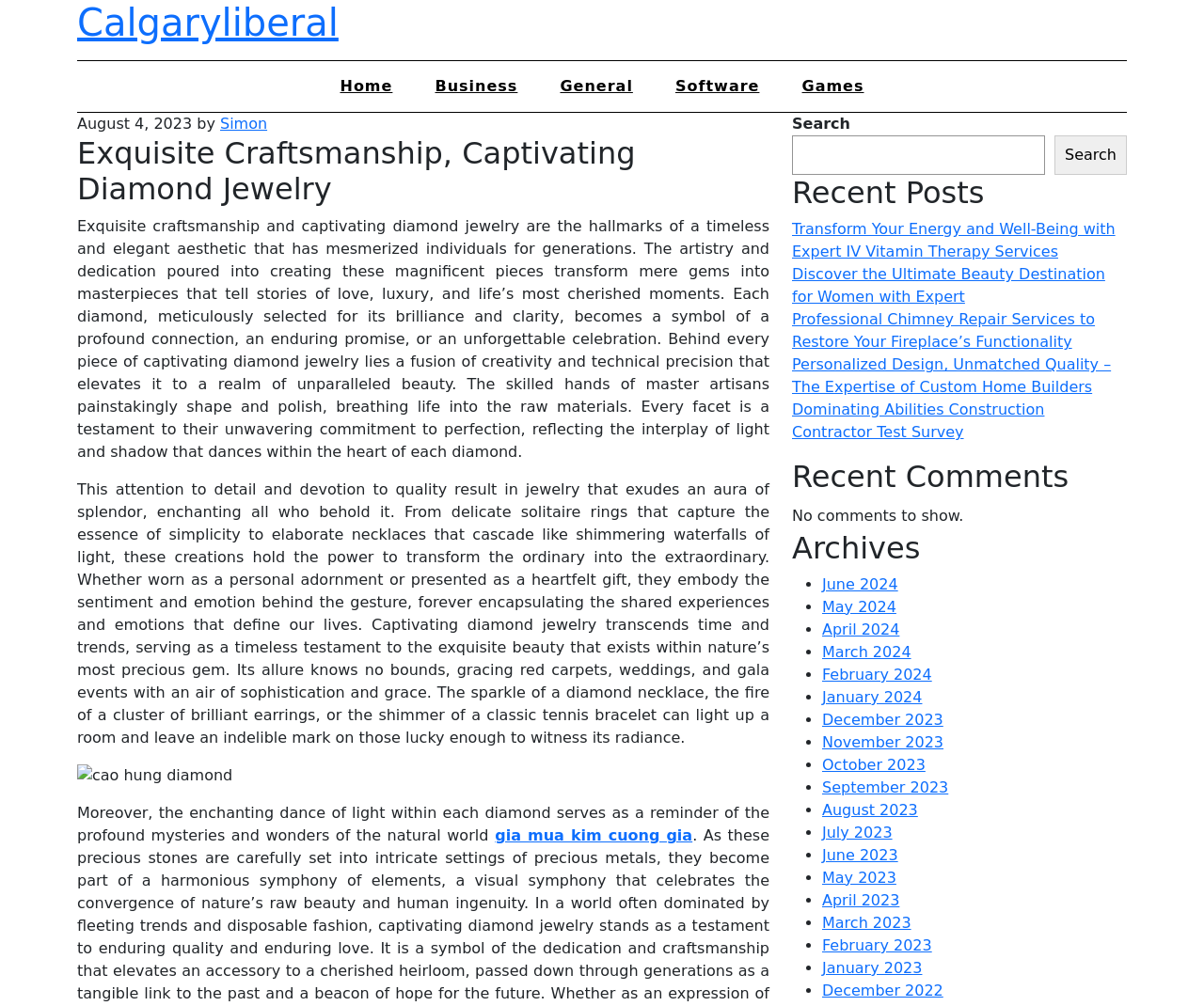Identify the bounding box coordinates of the clickable region required to complete the instruction: "Read more about privacy policy". The coordinates should be given as four float numbers within the range of 0 and 1, i.e., [left, top, right, bottom].

None